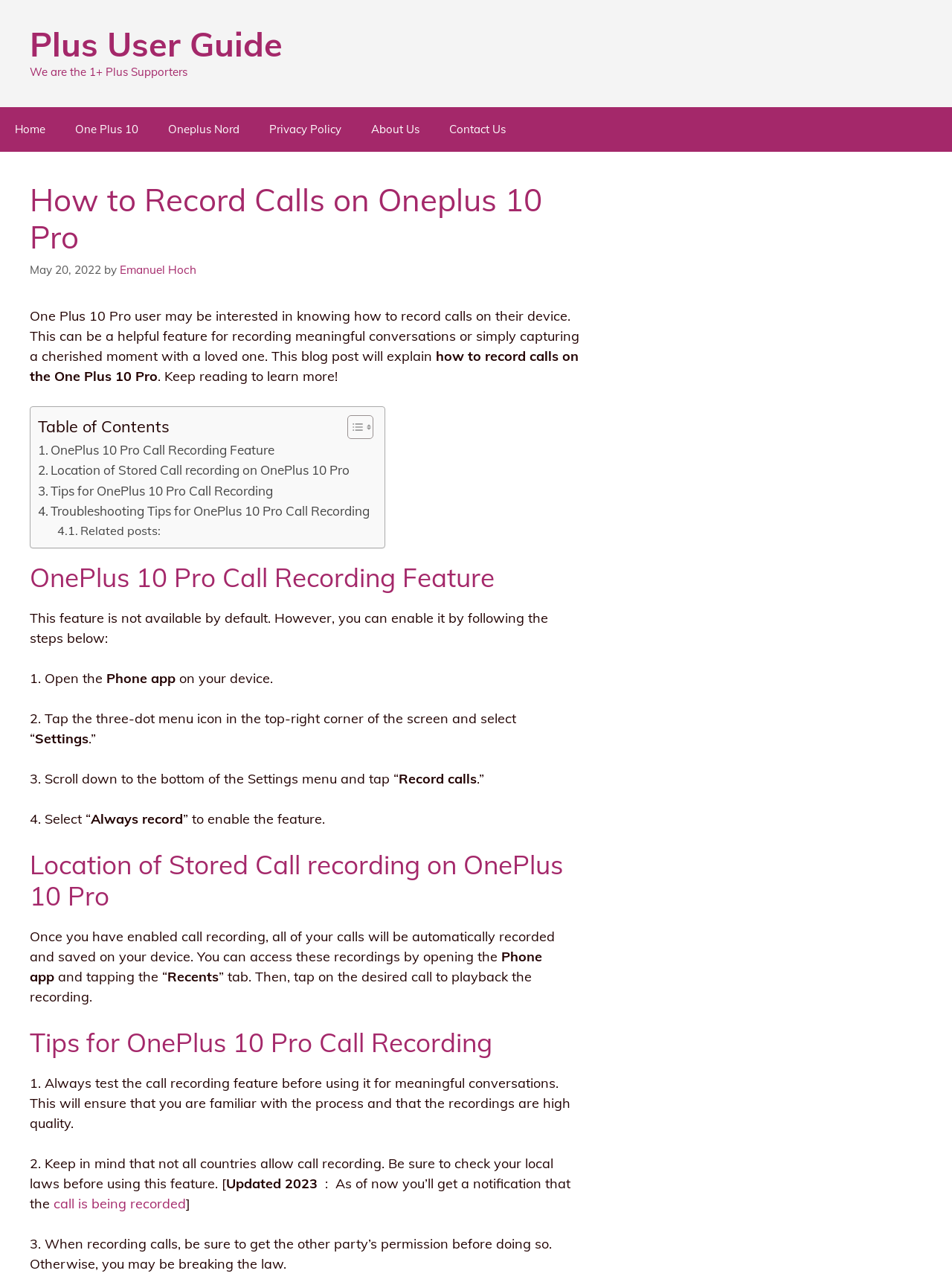Answer in one word or a short phrase: 
Where are call recordings stored on the OnePlus 10 Pro?

Phone app